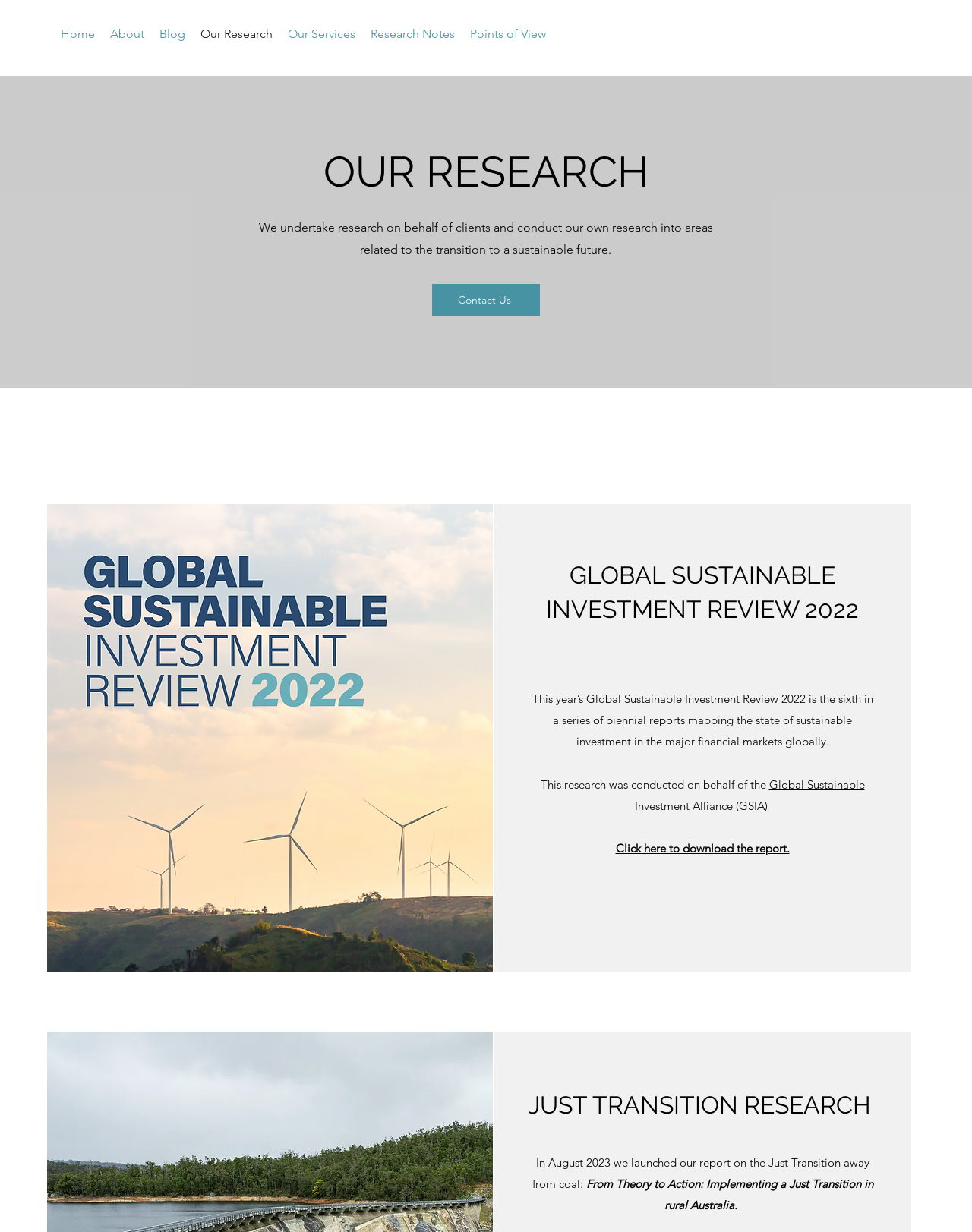What is the organization mentioned in the 'GLOBAL SUSTAINABLE INVESTMENT REVIEW 2022' section?
Please elaborate on the answer to the question with detailed information.

In the section with the heading 'GLOBAL SUSTAINABLE INVESTMENT REVIEW 2022', there is a mention of the organization that commissioned the research, which is the Global Sustainable Investment Alliance (GSIA).